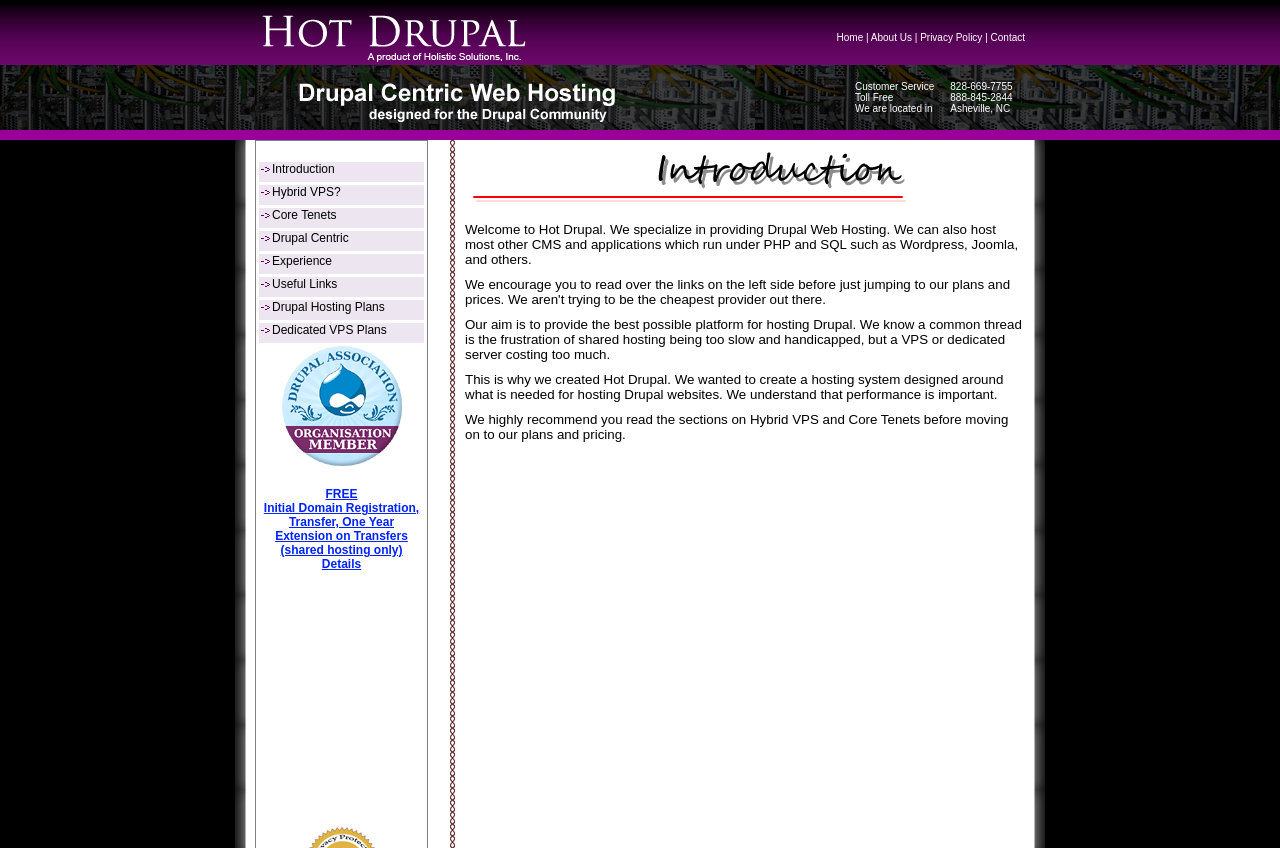Pinpoint the bounding box coordinates of the element that must be clicked to accomplish the following instruction: "Get FREE Initial Domain Registration details". The coordinates should be in the format of four float numbers between 0 and 1, i.e., [left, top, right, bottom].

[0.206, 0.574, 0.327, 0.673]